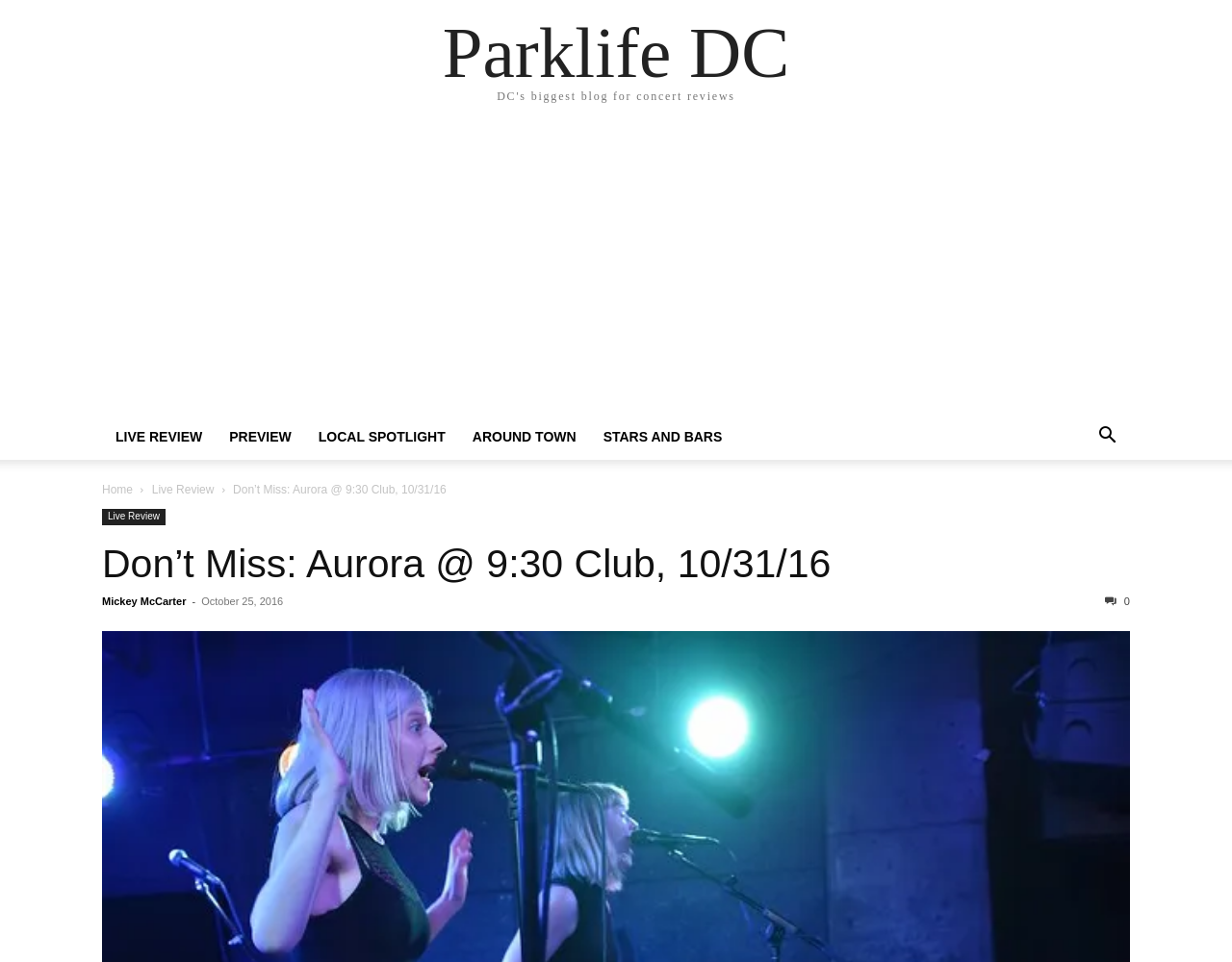Please identify the bounding box coordinates of the clickable element to fulfill the following instruction: "view the article by 'Mickey McCarter'". The coordinates should be four float numbers between 0 and 1, i.e., [left, top, right, bottom].

[0.083, 0.619, 0.151, 0.631]